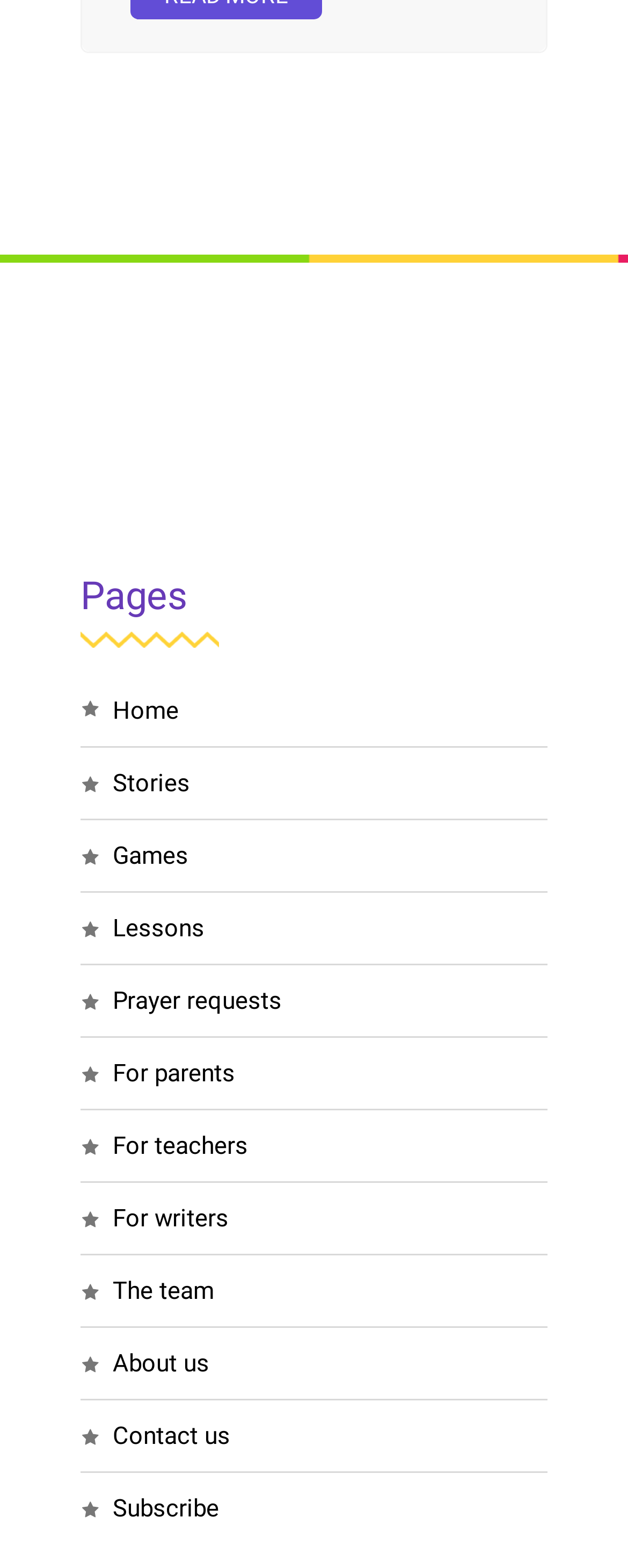Locate the bounding box coordinates of the element to click to perform the following action: 'Enter your contact information'. The coordinates should be given as four float values between 0 and 1, in the form of [left, top, right, bottom].

None